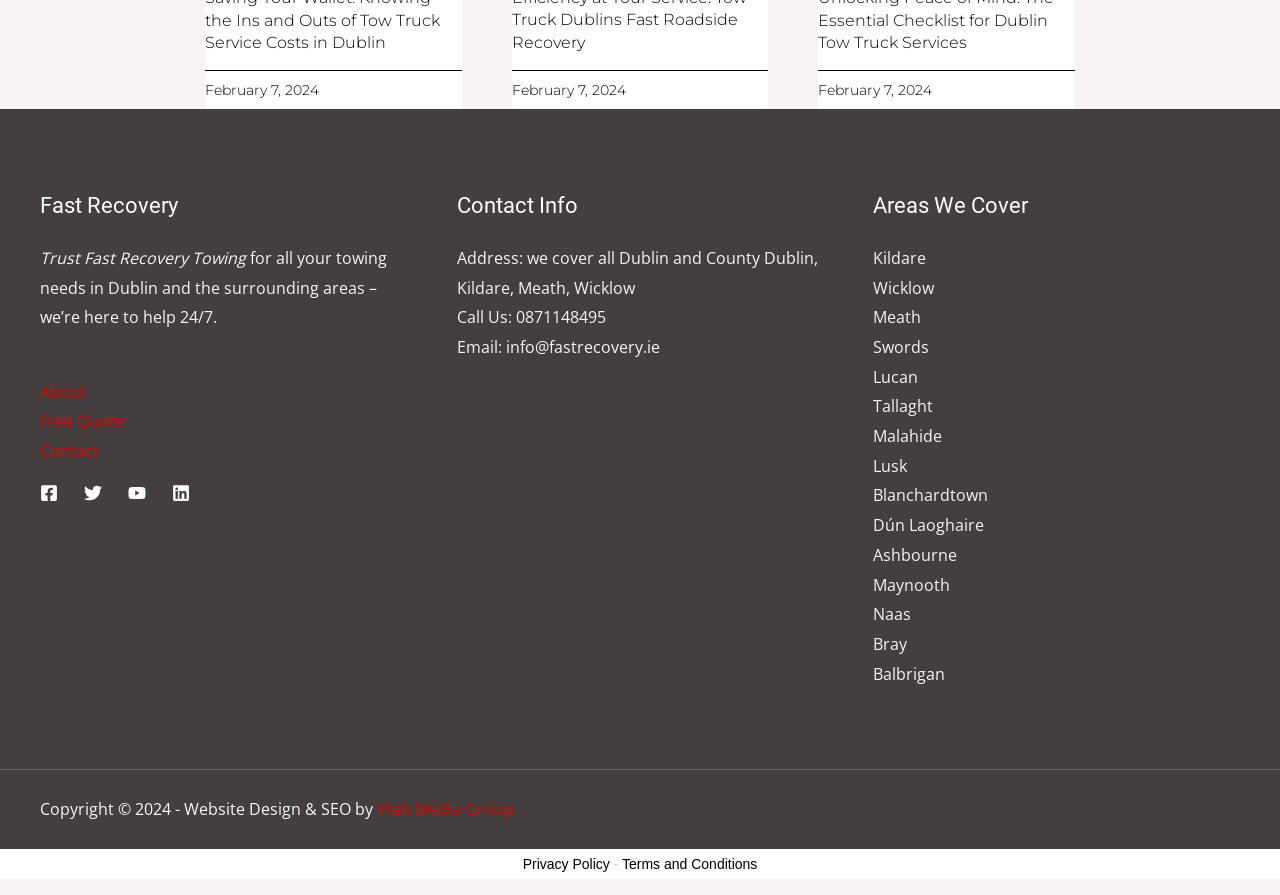Please examine the image and provide a detailed answer to the question: What areas are covered by the towing services?

The webpage lists several areas that are covered by the towing services, including Dublin, Kildare, Meath, Wicklow, and many others, which are mentioned in the 'Areas We Cover' section of the footer.